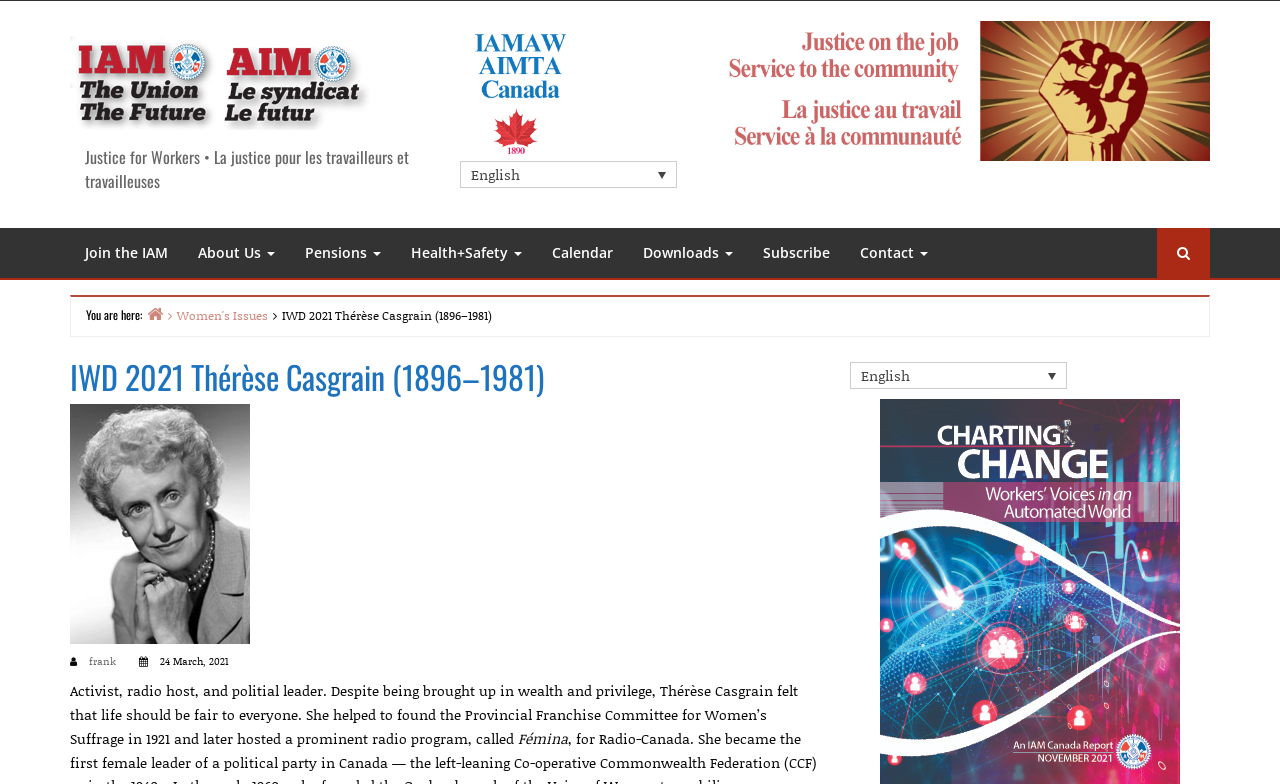Please find the bounding box coordinates of the element that you should click to achieve the following instruction: "Go to Join the IAM page". The coordinates should be presented as four float numbers between 0 and 1: [left, top, right, bottom].

[0.055, 0.291, 0.143, 0.355]